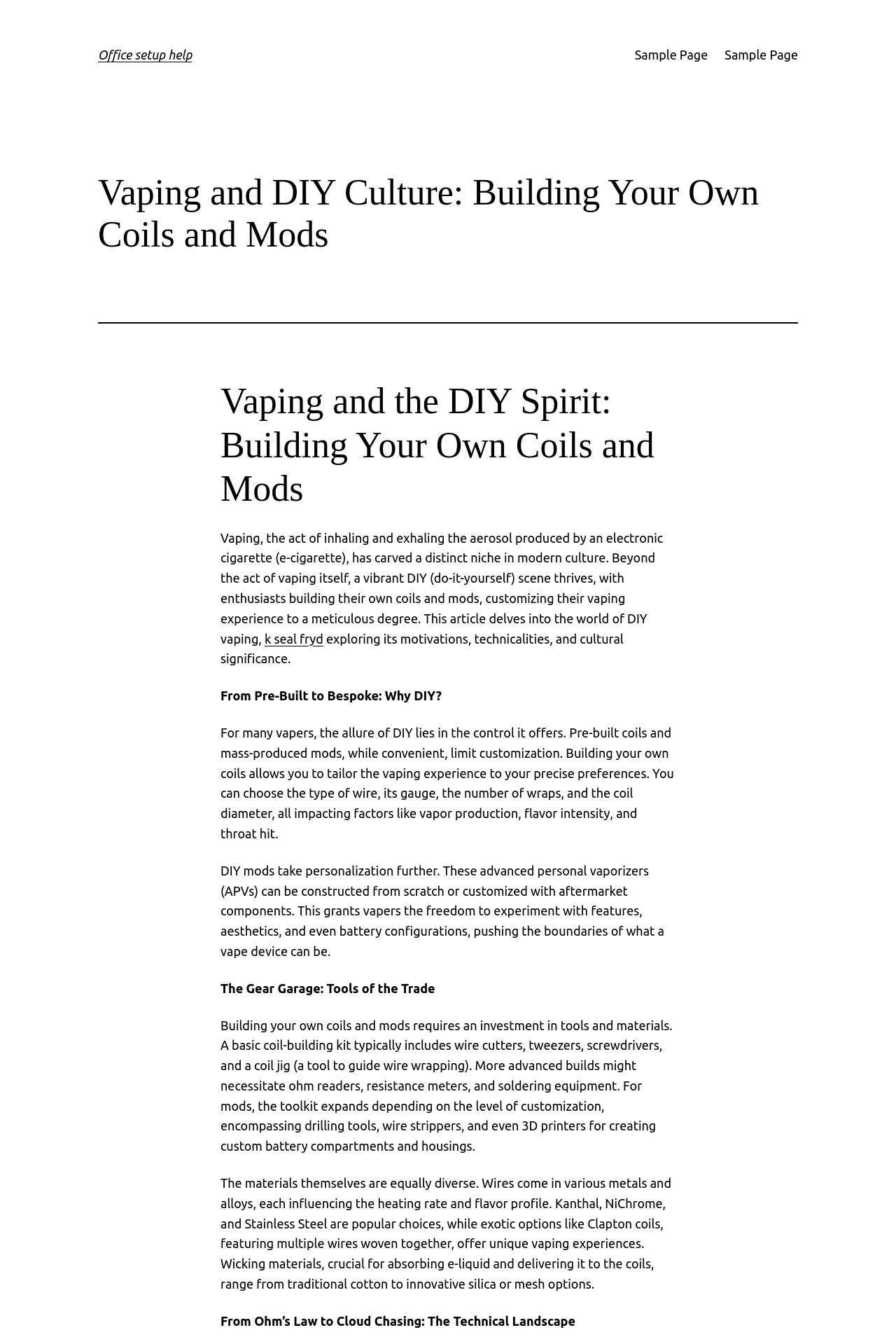Using the information in the image, give a detailed answer to the following question: What is the significance of DIY vaping?

According to the webpage, DIY vaping offers control and customization, allowing vapers to experiment with features, aesthetics, and even battery configurations, pushing the boundaries of what a vape device can be, and granting vapers the freedom to tailor their vaping experience to their precise preferences.